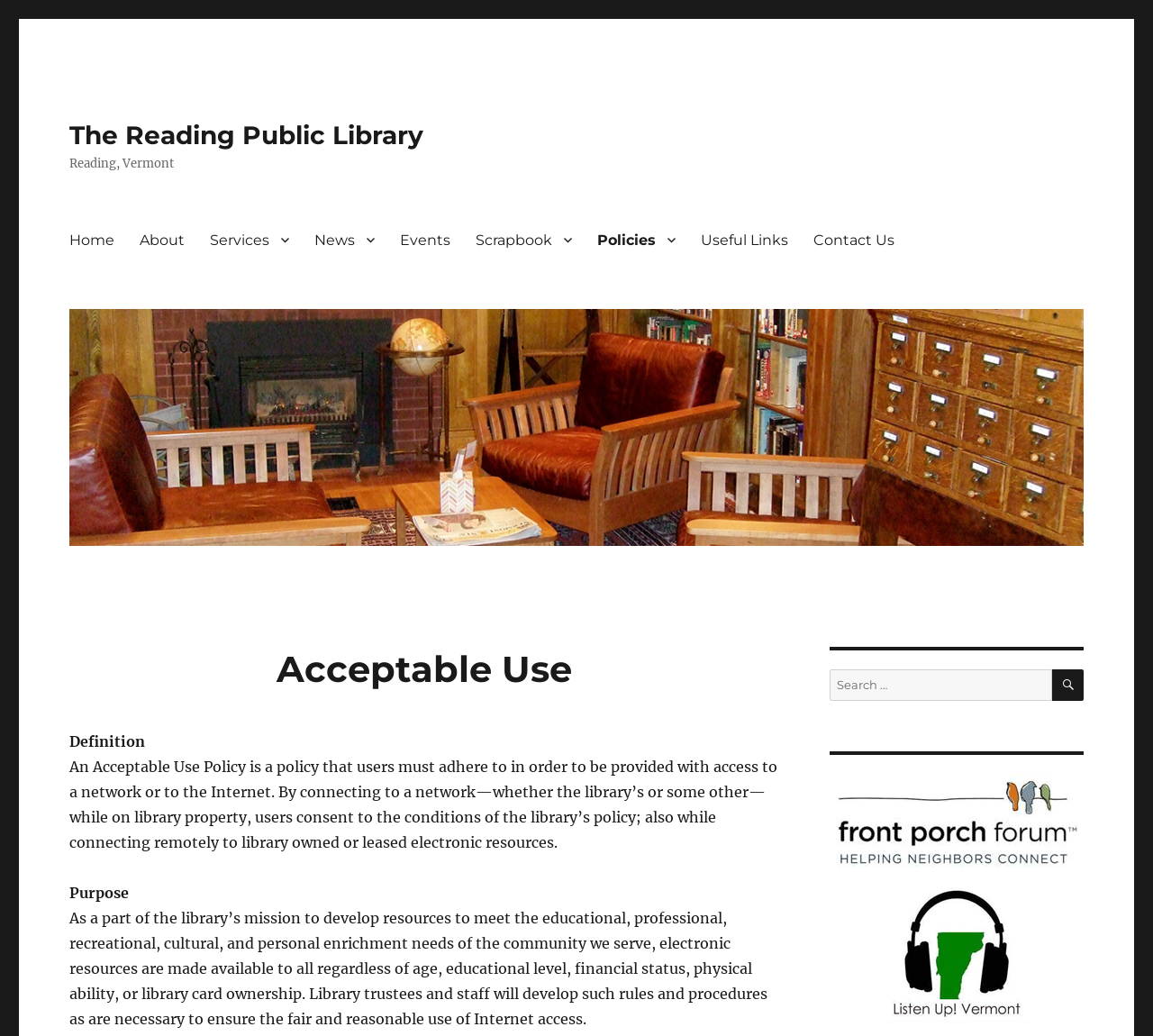Using the webpage screenshot, locate the HTML element that fits the following description and provide its bounding box: "Useful Links".

[0.597, 0.213, 0.695, 0.25]